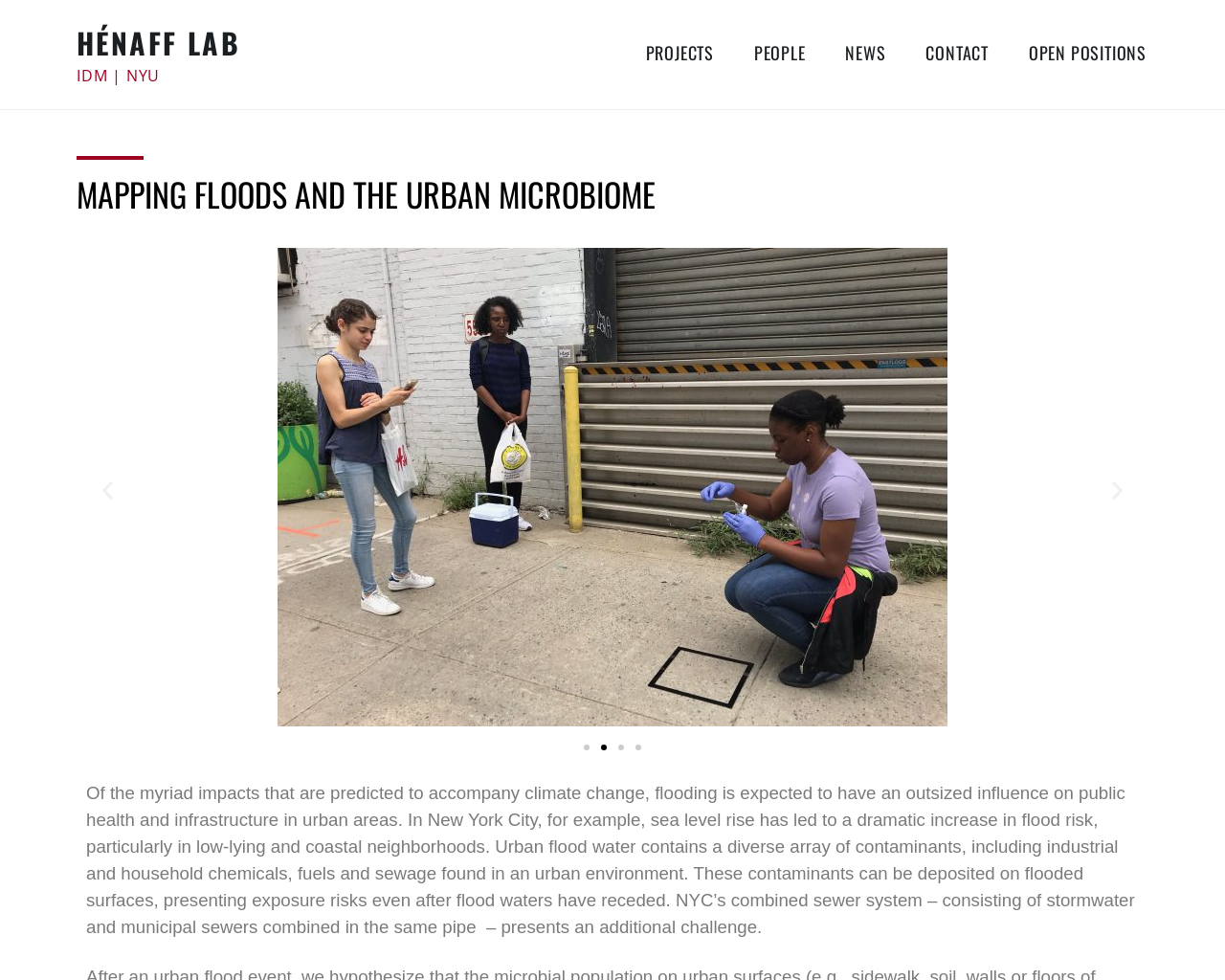Summarize the webpage with a detailed and informative caption.

The webpage is about the Hénaff Lab, which focuses on mapping floods and the urban microbiome. At the top left, there is a link to the lab's name, "HÉNAFF LAB", alongside the text "IDM | NYU". 

Below this, there is a top menu with five links: "PROJECTS", "PEOPLE", "NEWS", "CONTACT", and "OPEN POSITIONS", which are evenly spaced across the top of the page.

The main content of the page is divided into two sections. On the left, there is a large header that reads "MAPPING FLOODS AND THE URBAN MICROBIOME". Below this, there is a long paragraph of text that discusses the impact of flooding on public health and infrastructure in urban areas, specifically in New York City. The text explains how flood water can contain contaminants and presents exposure risks even after the water has receded.

On the right side of the page, there is a large figure that takes up most of the space. Within this figure, there is an image labeled "IMG_1799". Below the image, there are four buttons labeled "Go to slide 1", "Go to slide 2", "Go to slide 3", and "Go to slide 4", which are arranged horizontally. Above these buttons, there are two more buttons, "Previous slide" and "Next slide", which are positioned at the top left and top right of the figure, respectively.